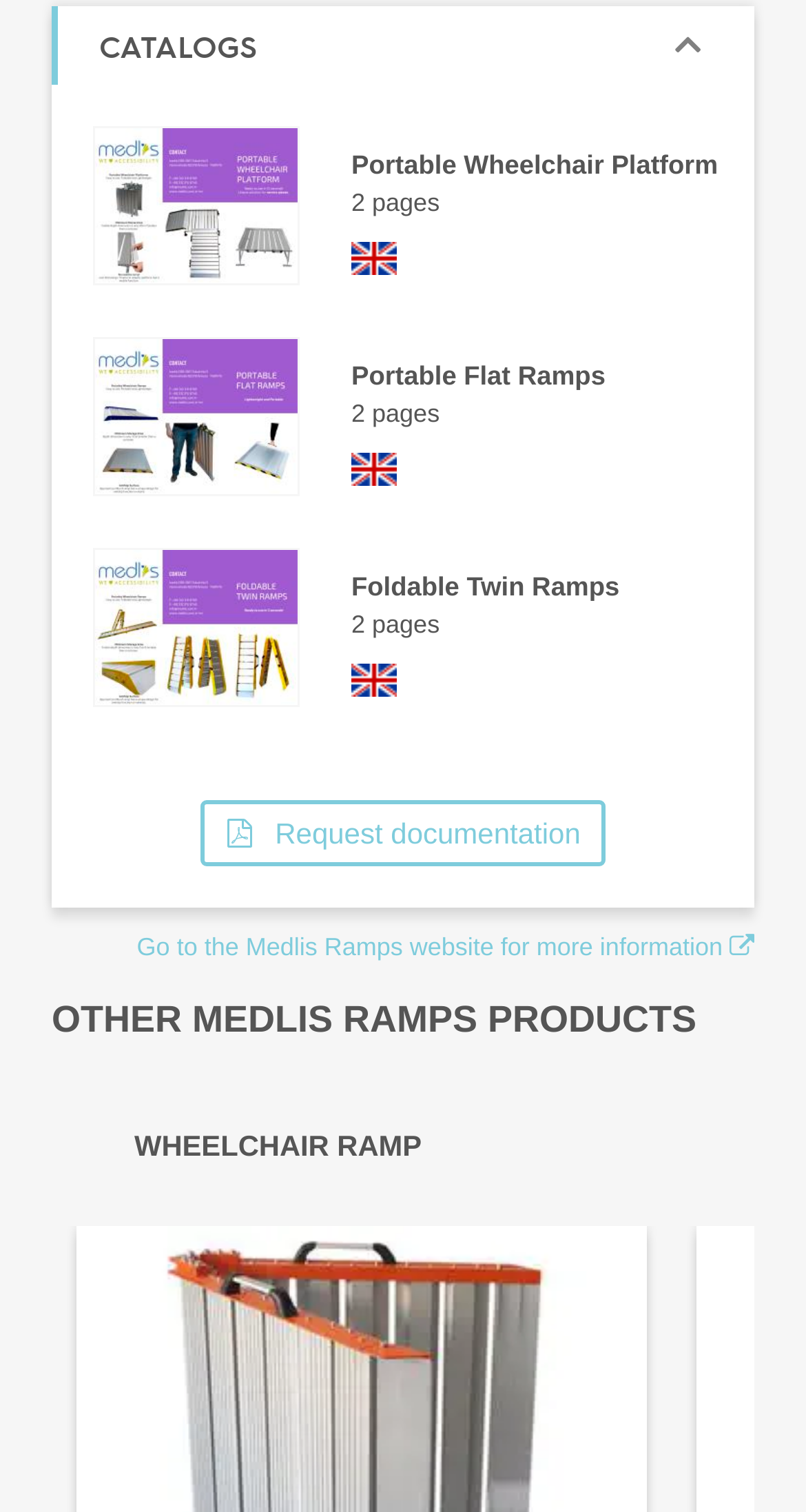Please give a concise answer to this question using a single word or phrase: 
Where is the link to the Medlis Ramps website?

Bottom